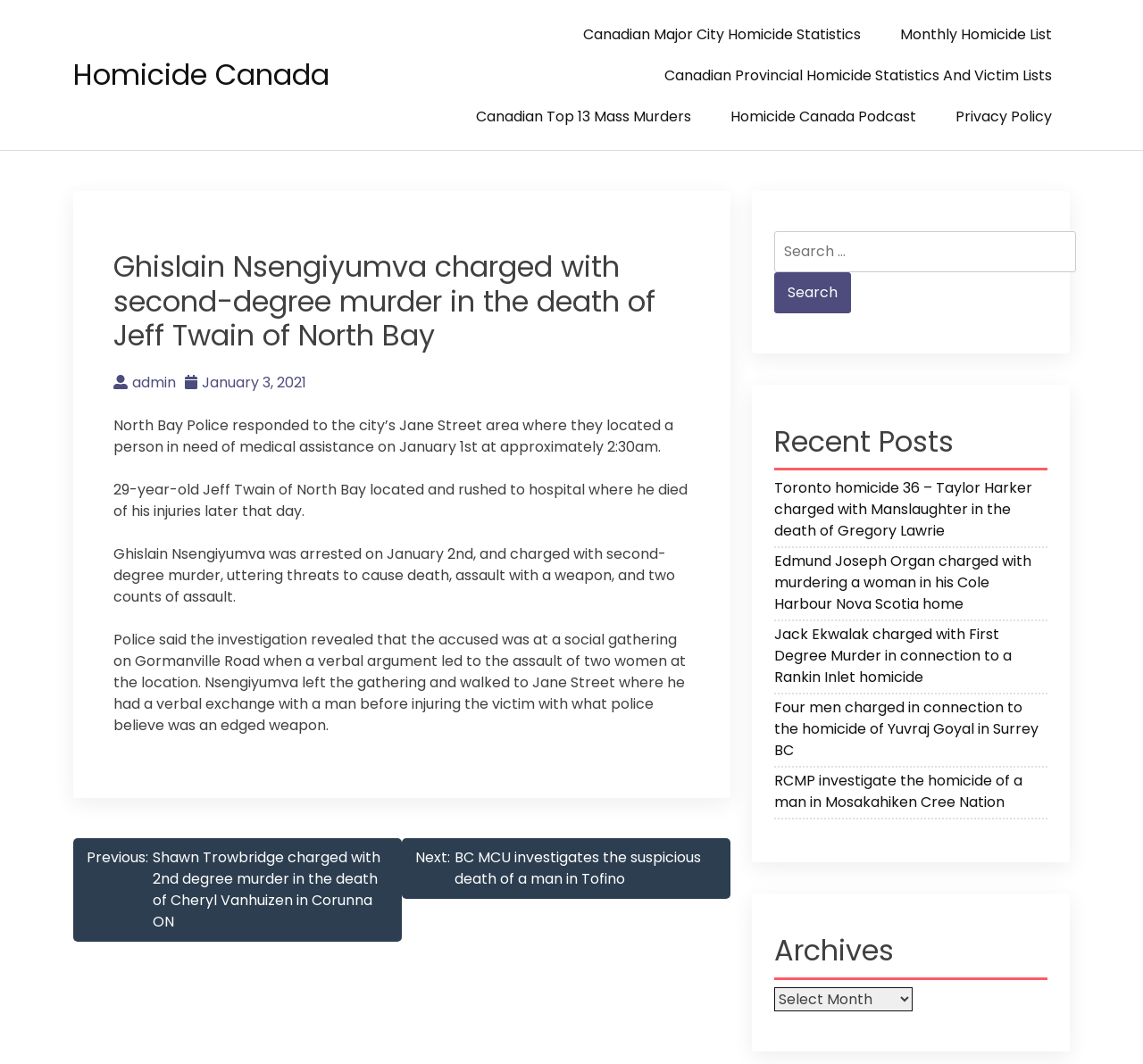What is Ghislain Nsengiyumva charged with?
Please respond to the question with a detailed and thorough explanation.

According to the article, Ghislain Nsengiyumva was arrested on January 2nd and charged with second-degree murder, uttering threats to cause death, assault with a weapon, and two counts of assault.